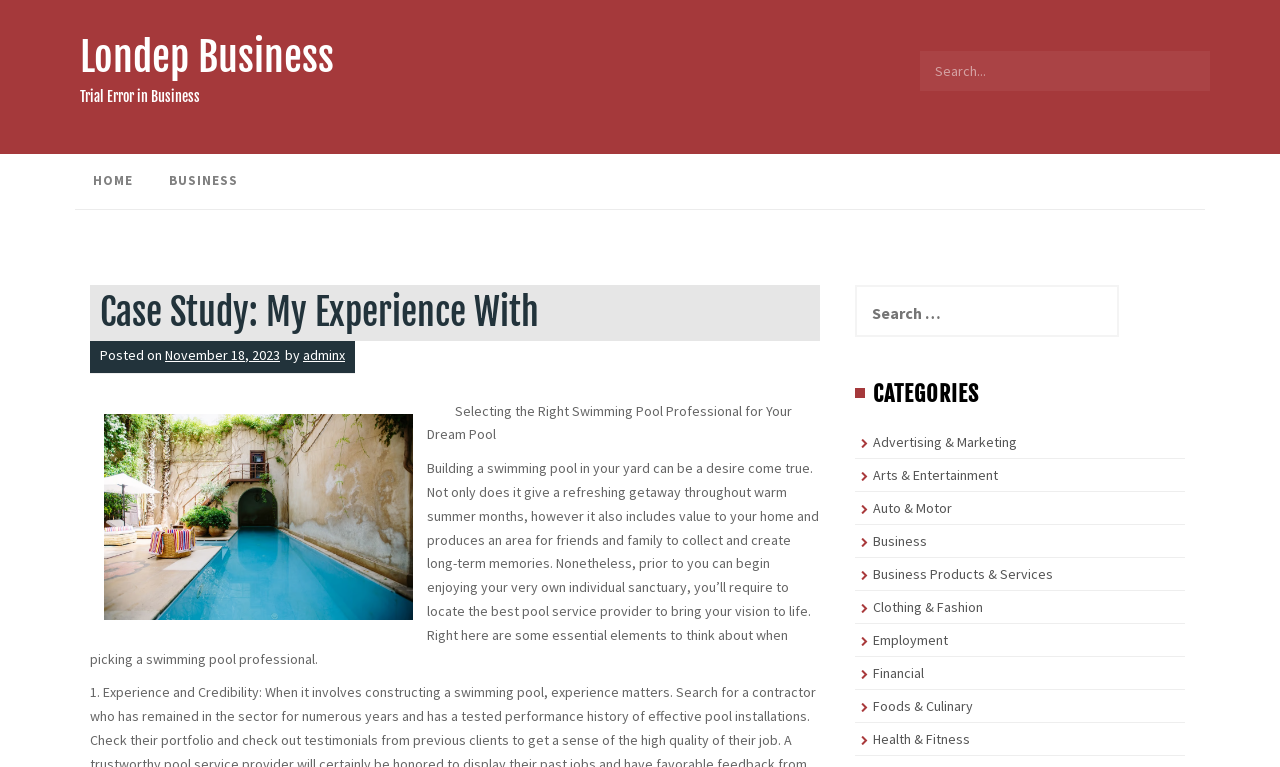Identify the bounding box coordinates of the element that should be clicked to fulfill this task: "Search for something". The coordinates should be provided as four float numbers between 0 and 1, i.e., [left, top, right, bottom].

[0.719, 0.065, 0.945, 0.124]